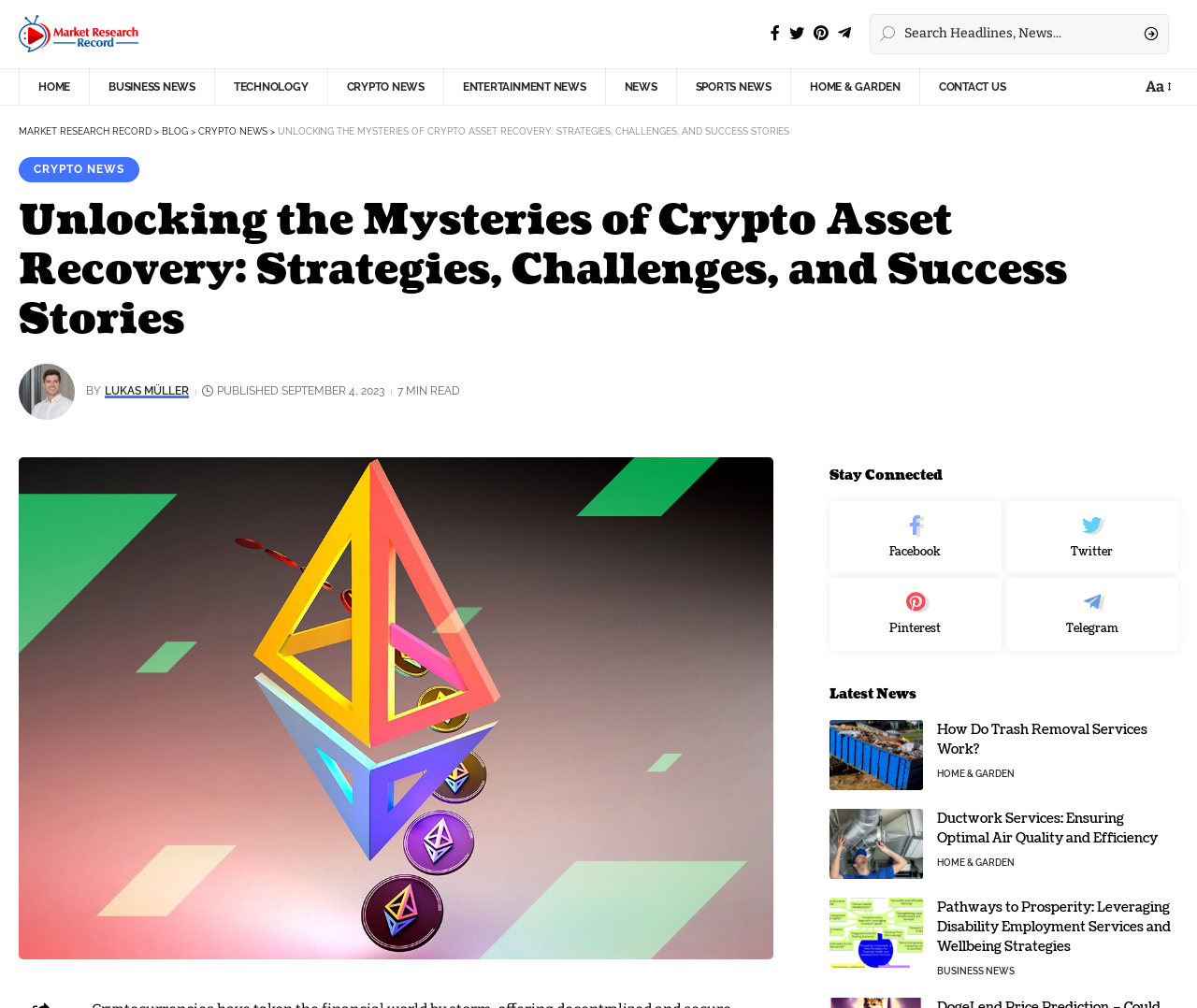Please determine the bounding box coordinates of the area that needs to be clicked to complete this task: 'Visit the Market Research Record website'. The coordinates must be four float numbers between 0 and 1, formatted as [left, top, right, bottom].

[0.016, 0.015, 0.115, 0.052]